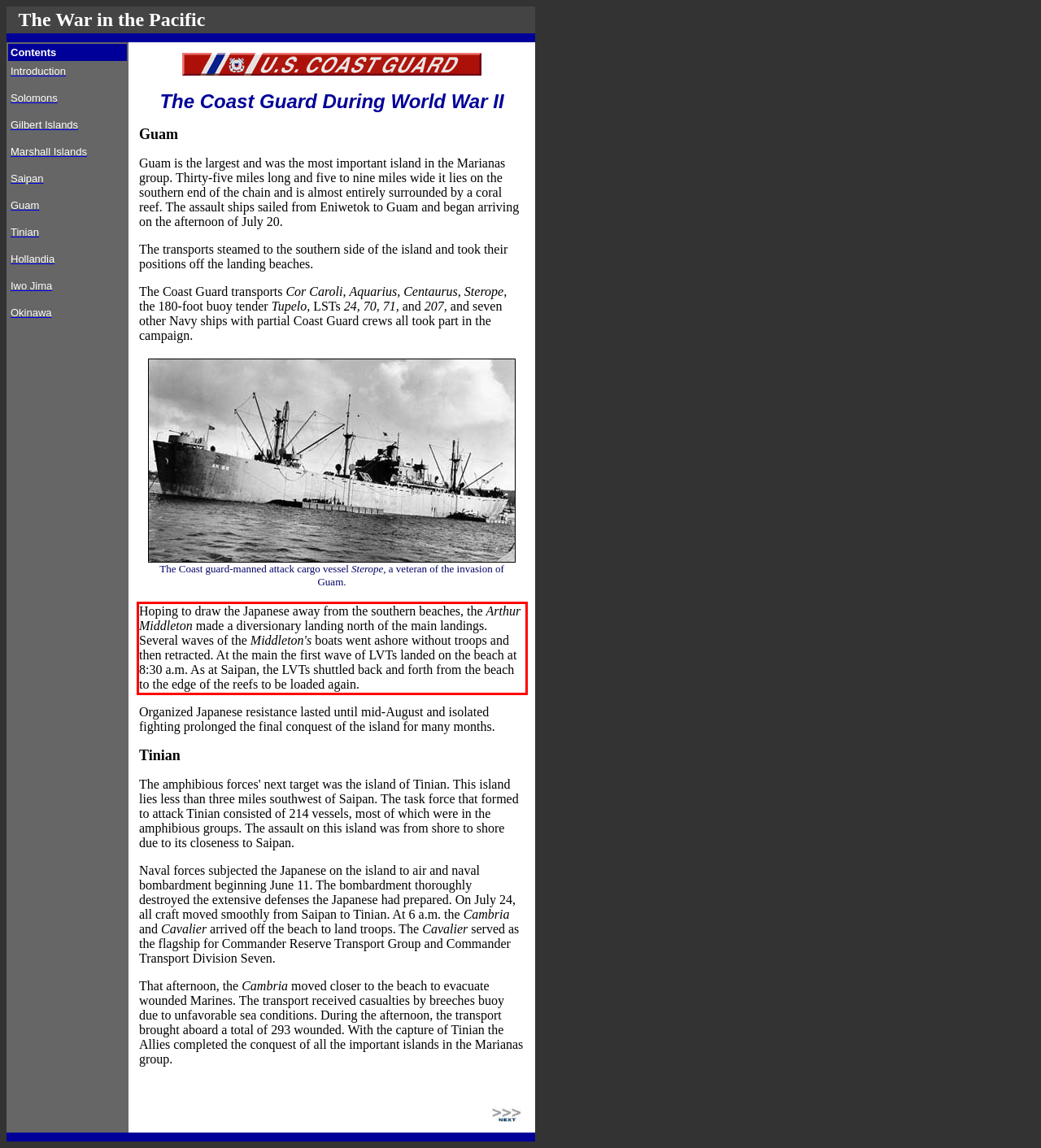Using the provided webpage screenshot, recognize the text content in the area marked by the red bounding box.

Hoping to draw the Japanese away from the southern beaches, the Arthur Middleton made a diversionary landing north of the main landings. Several waves of the Middleton's boats went ashore without troops and then retracted. At the main the first wave of LVTs landed on the beach at 8:30 a.m. As at Saipan, the LVTs shuttled back and forth from the beach to the edge of the reefs to be loaded again.